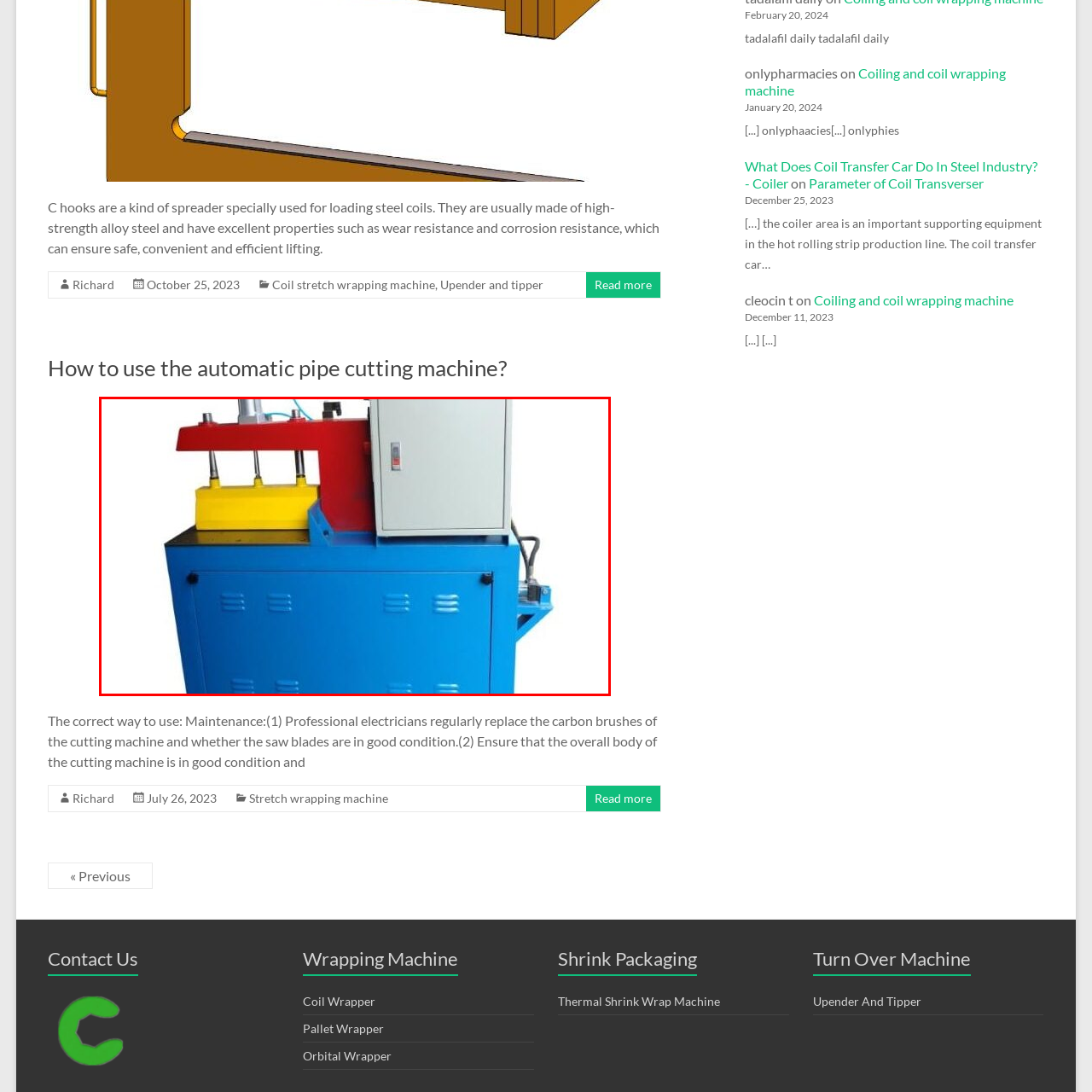View the portion of the image inside the red box and respond to the question with a succinct word or phrase: What type of cuts does the machine achieve?

Clean, accurate cuts